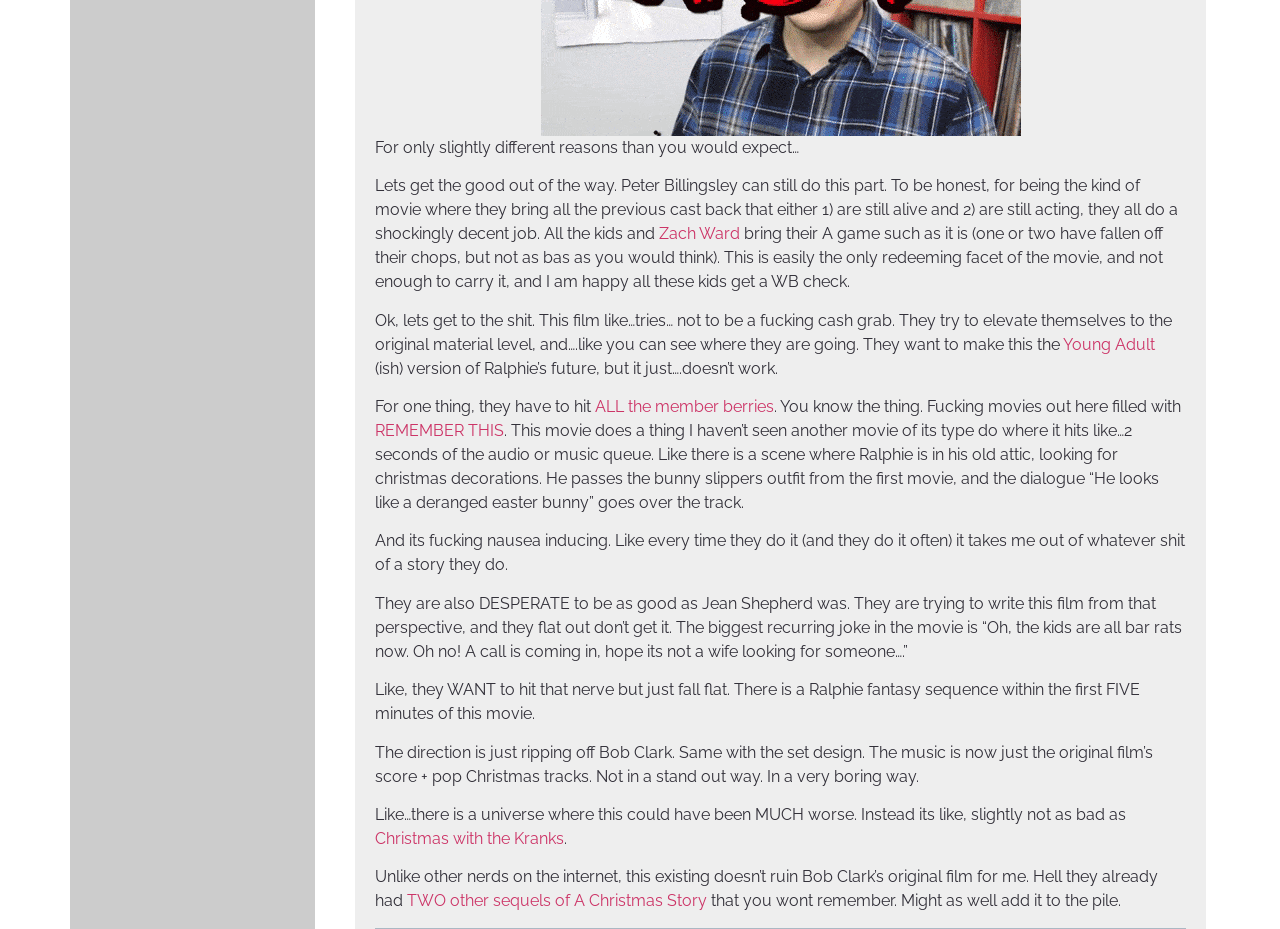What is the author's opinion of the movie?
Answer the question with as much detail as possible.

The author's opinion of the movie is overwhelmingly negative. They criticize the film's attempts to recreate the original's magic, calling it a 'cash grab' and stating that it 'doesn't work'. They also mention specific scenes and elements that they found annoying or poorly executed.